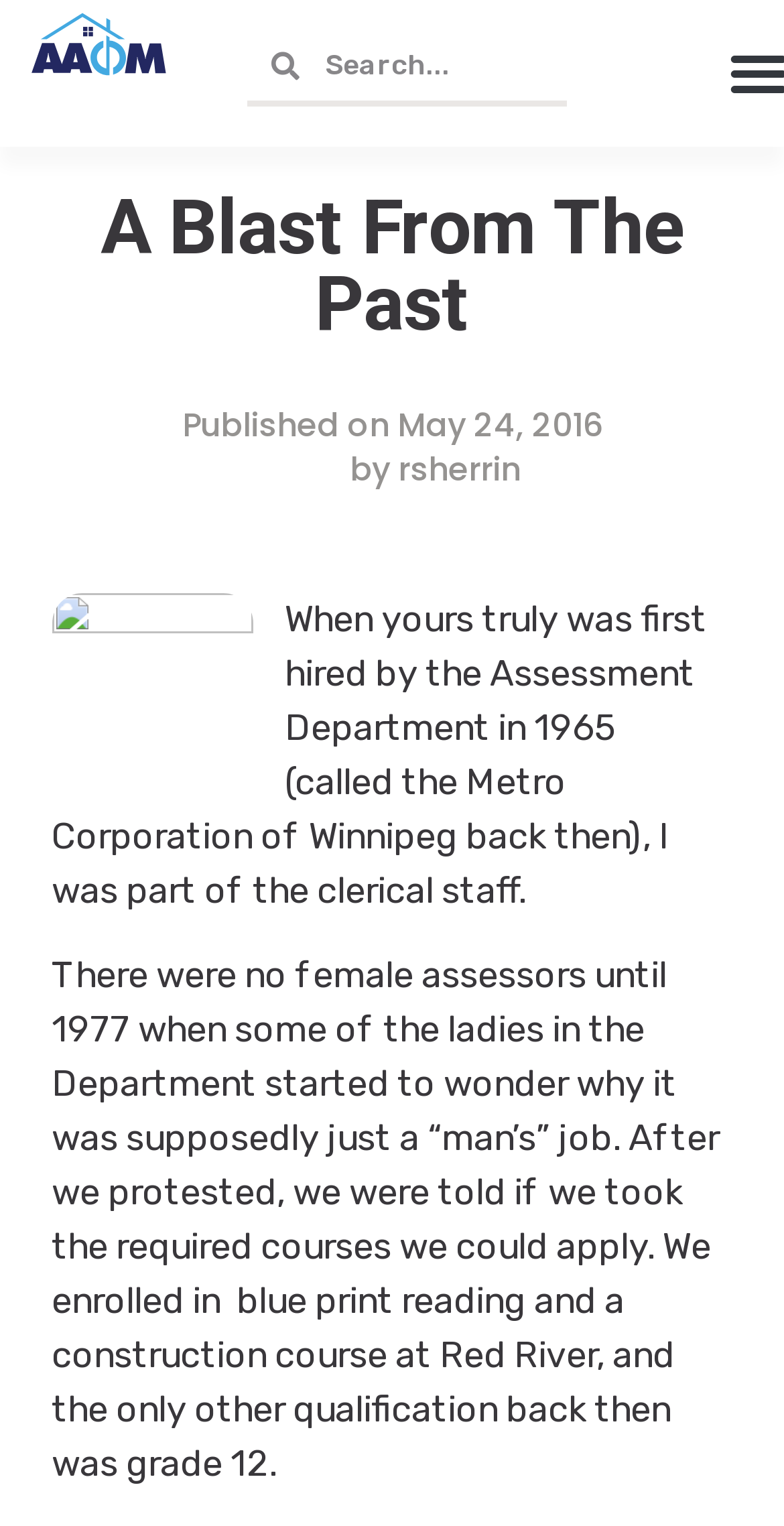Find the bounding box coordinates for the HTML element specified by: "Published on May 24, 2016".

[0.232, 0.264, 0.768, 0.294]